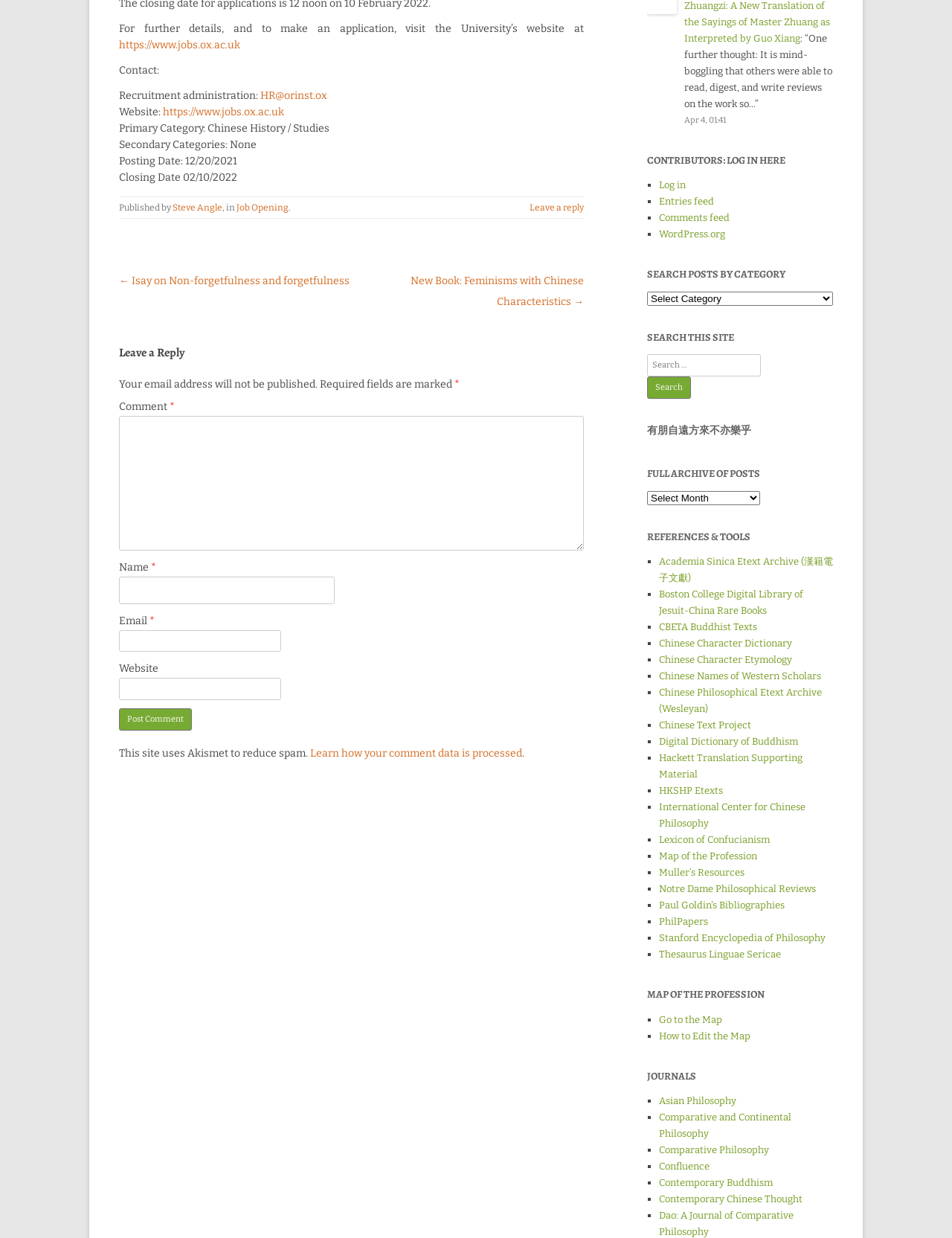Provide a single word or phrase answer to the question: 
What is the email address to contact for recruitment administration?

HR@orinst.ox